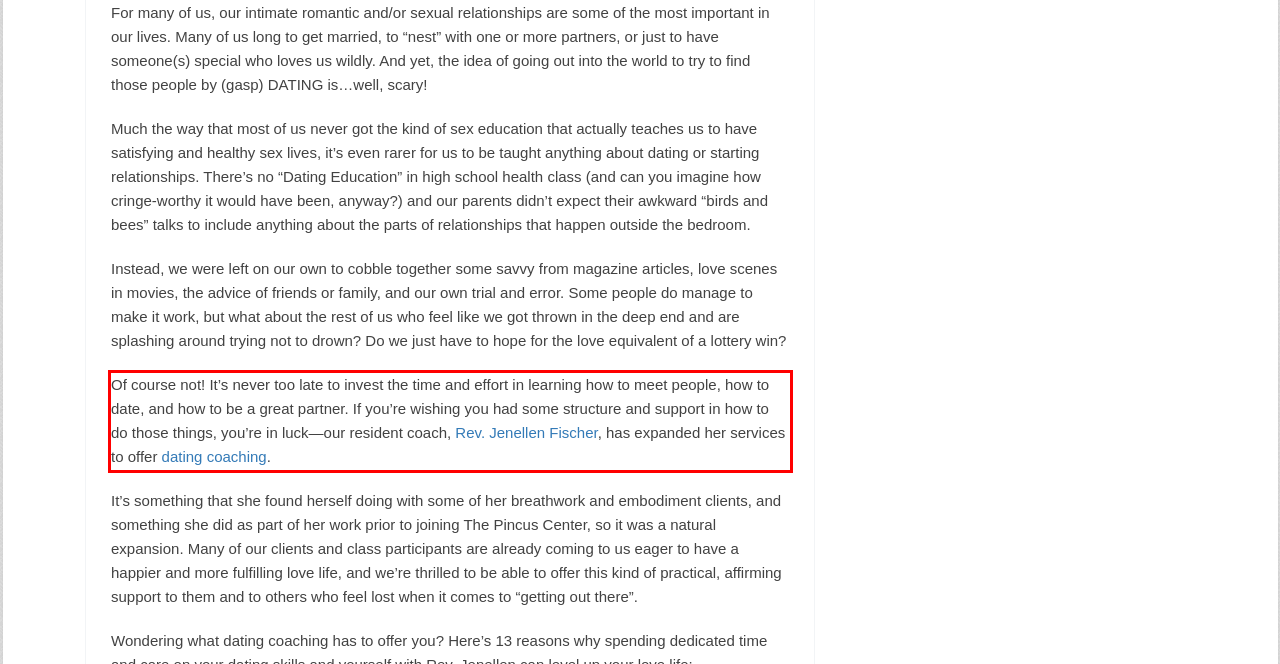Review the screenshot of the webpage and recognize the text inside the red rectangle bounding box. Provide the extracted text content.

Of course not! It’s never too late to invest the time and effort in learning how to meet people, how to date, and how to be a great partner. If you’re wishing you had some structure and support in how to do those things, you’re in luck—our resident coach, Rev. Jenellen Fischer, has expanded her services to offer dating coaching.